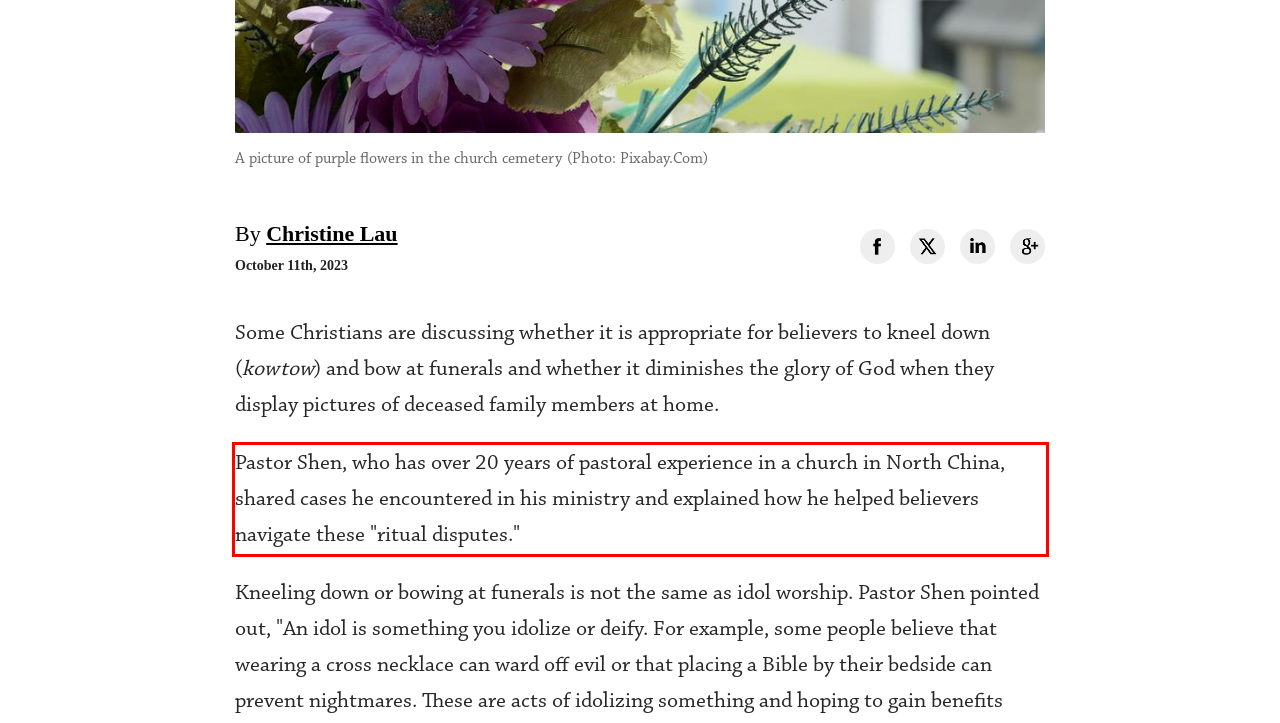Using the webpage screenshot, recognize and capture the text within the red bounding box.

Pastor Shen, who has over 20 years of pastoral experience in a church in North China, shared cases he encountered in his ministry and explained how he helped believers navigate these "ritual disputes."